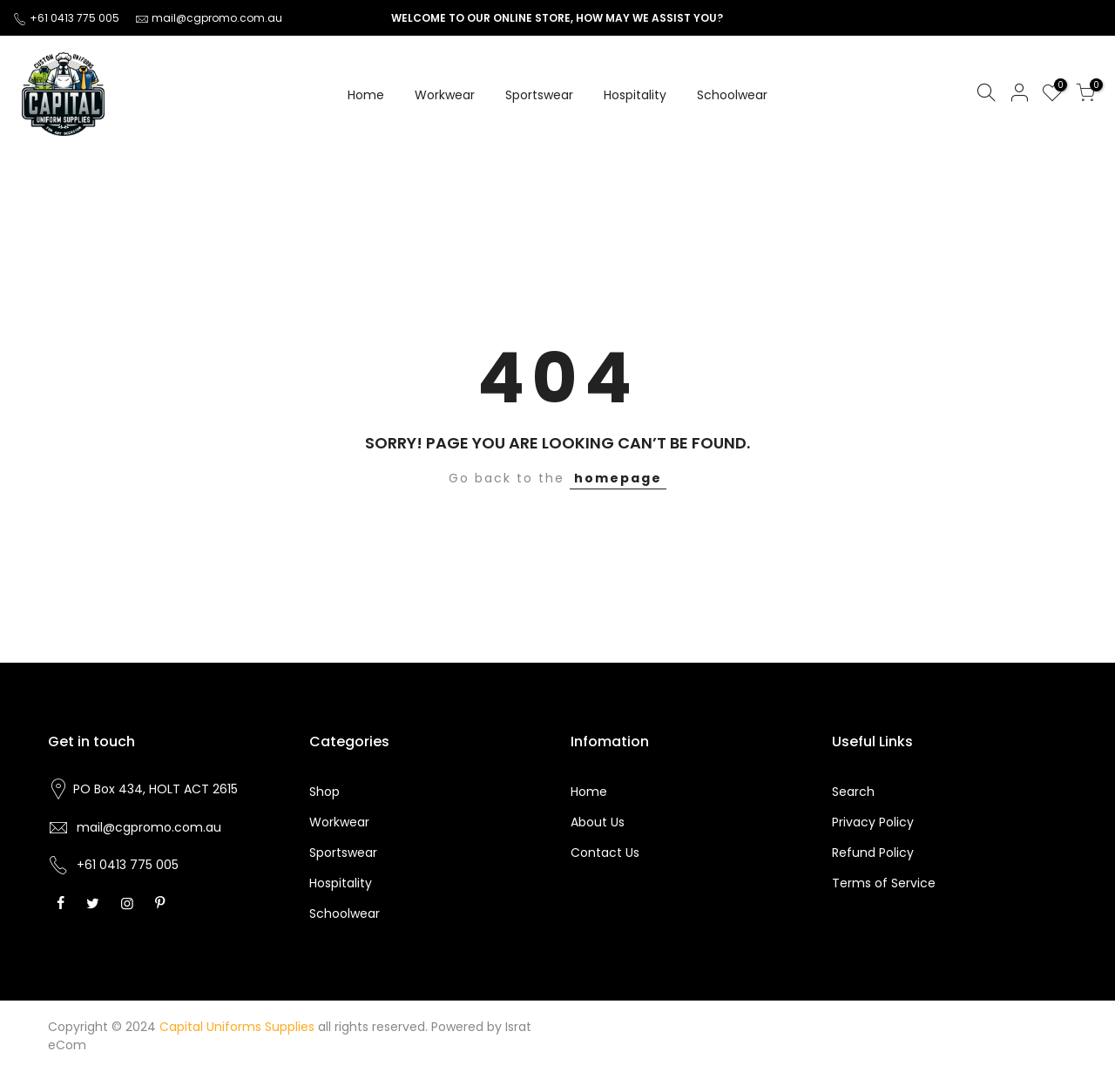Identify the bounding box of the HTML element described here: "parent_node: 0". Provide the coordinates as four float numbers between 0 and 1: [left, top, right, bottom].

[0.87, 0.076, 0.899, 0.098]